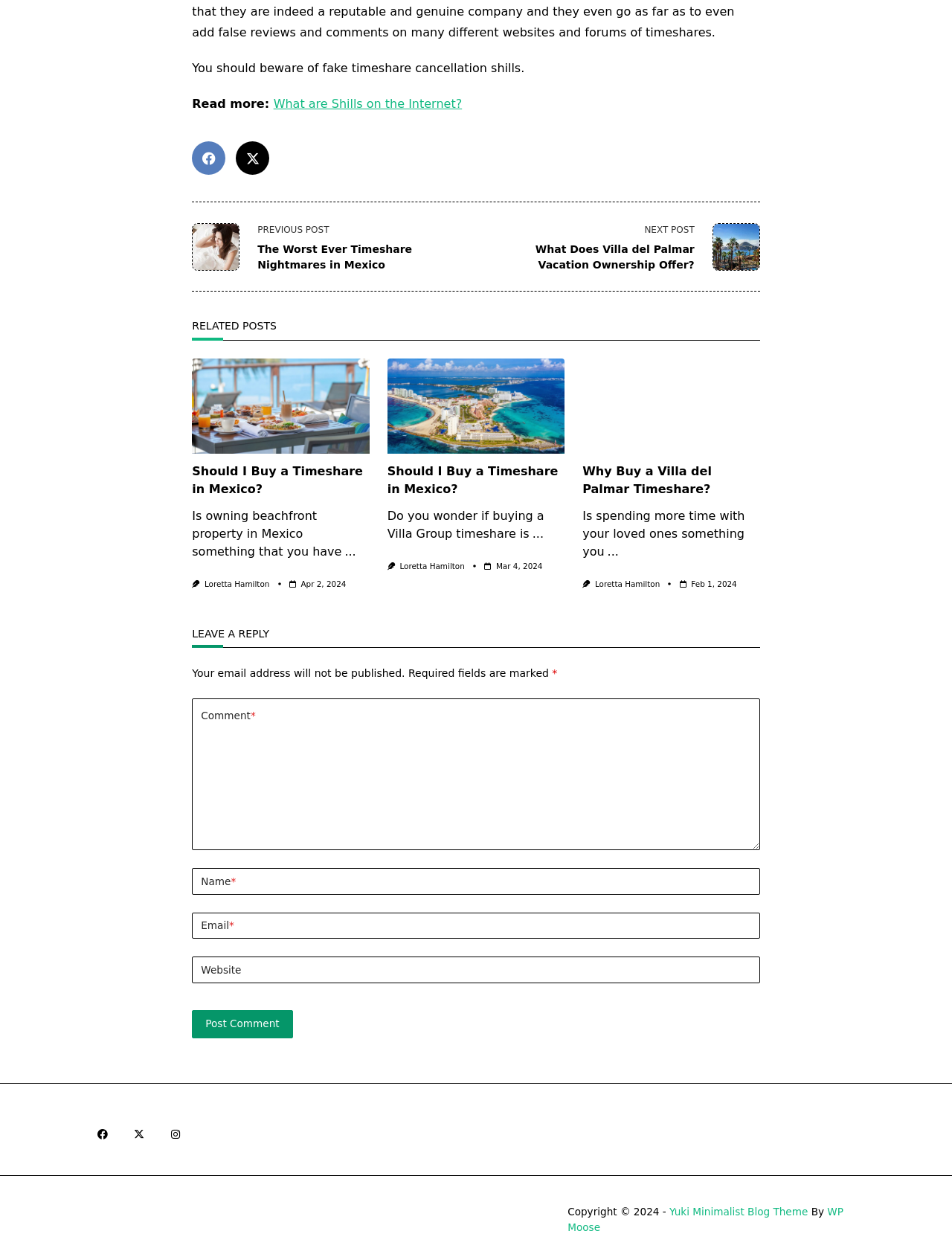Highlight the bounding box coordinates of the element you need to click to perform the following instruction: "Click the 'Post Comment' button."

[0.202, 0.803, 0.308, 0.826]